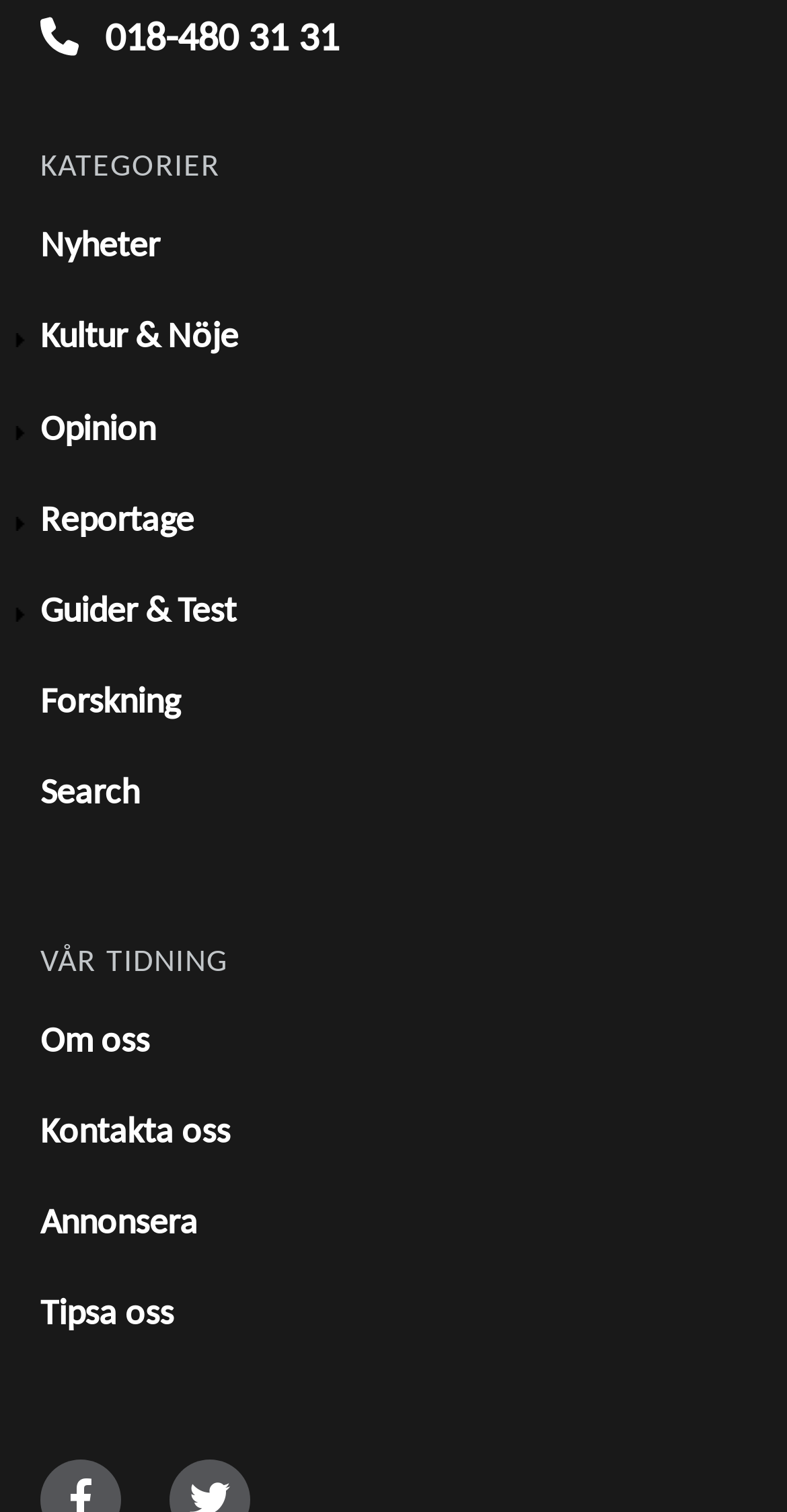Identify the bounding box coordinates necessary to click and complete the given instruction: "Learn about Coleus Forskohli Extract".

None